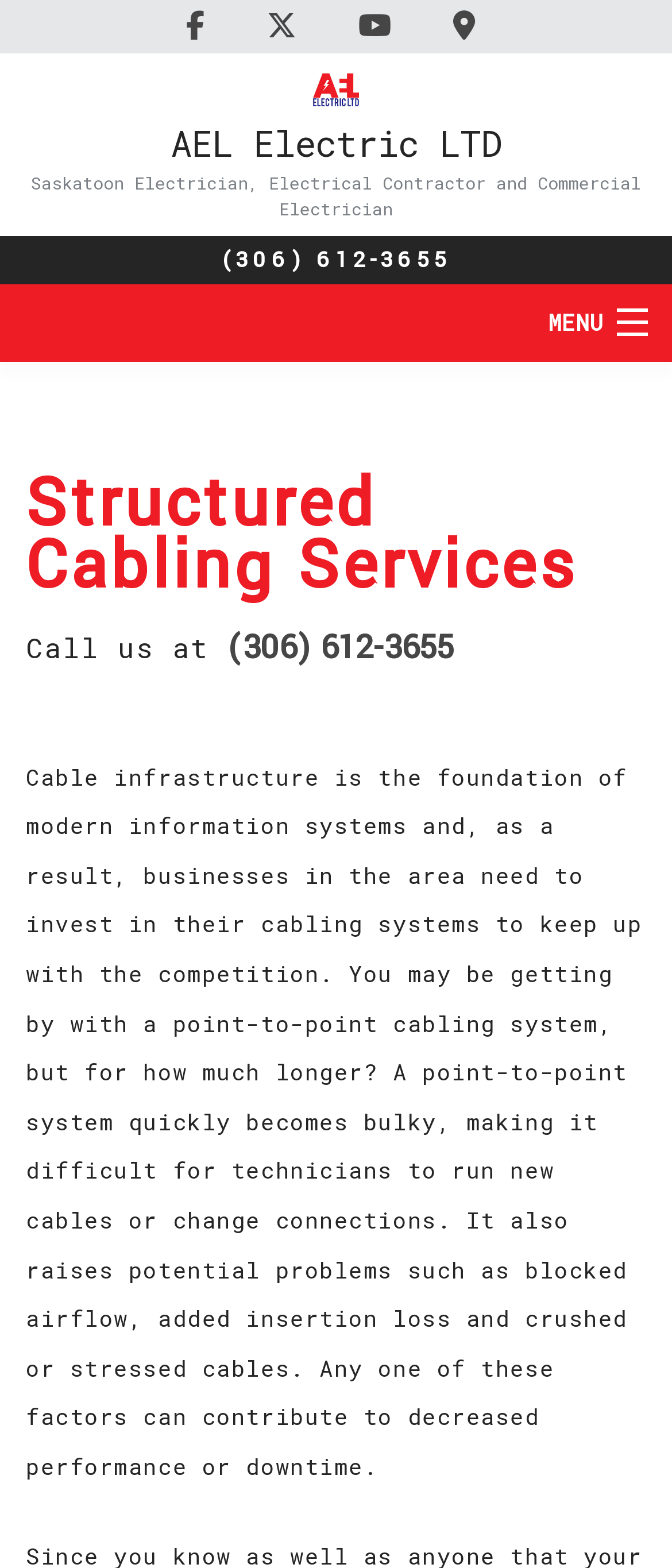Please extract the title of the webpage.

AEL Electric LTD